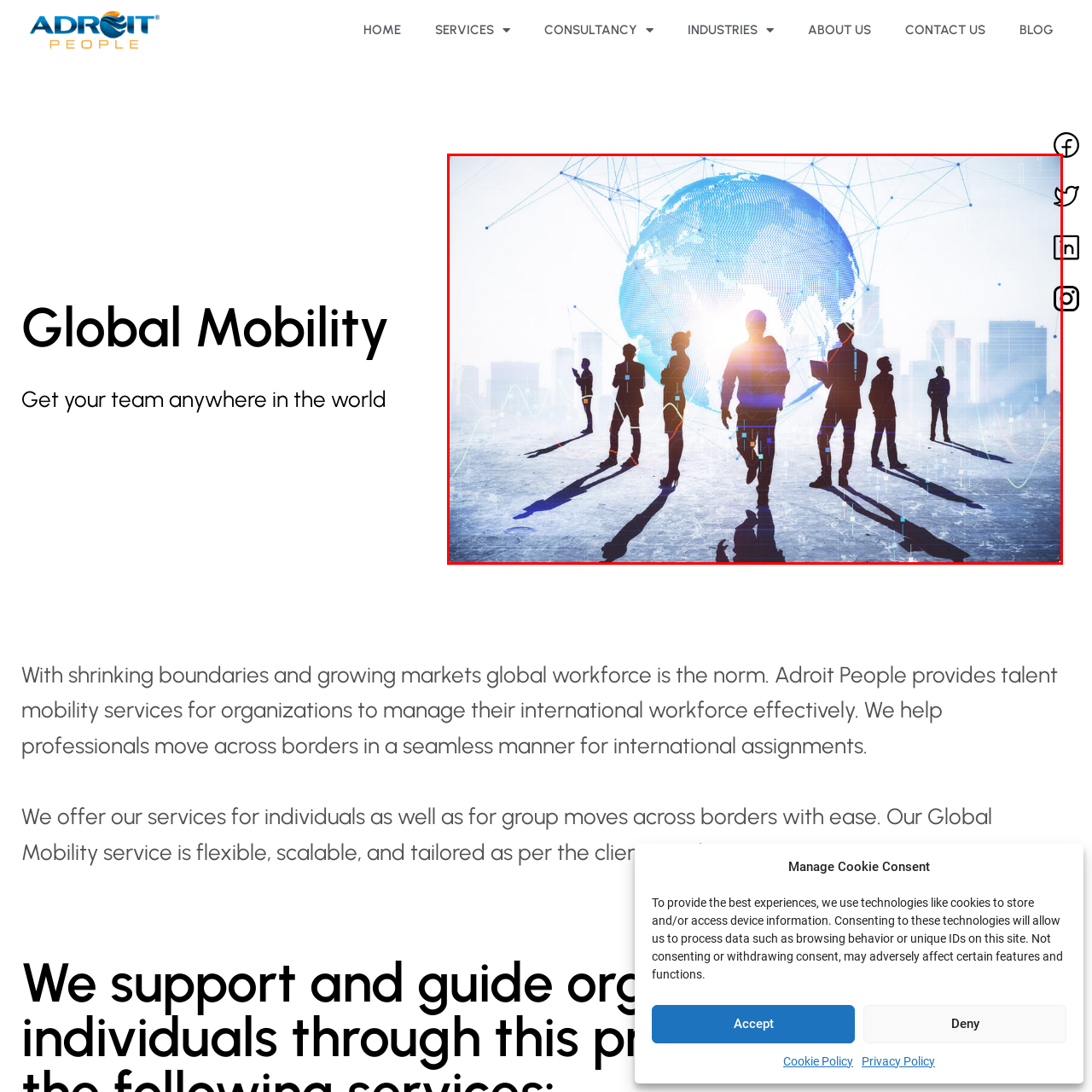Provide an elaborate description of the visual elements present in the image enclosed by the red boundary.

The image depicts a dynamic and engaging scene symbolizing global mobility and international collaboration. Silhouettes of diverse professionals are shown standing and walking towards a large, stylized globe marked with a network of connections, representing the interconnectedness of the world. The background features a city skyline, suggesting an urban environment where business and innovation thrive. Soft, glowing light emanates from the globe, creating a sense of warmth and opportunity. The overall composition emphasizes themes of teamwork, globalization, and the seamless movement of individuals across borders, underpinning Adroit People’s commitment to supporting organizations in managing their global workforce effectively.